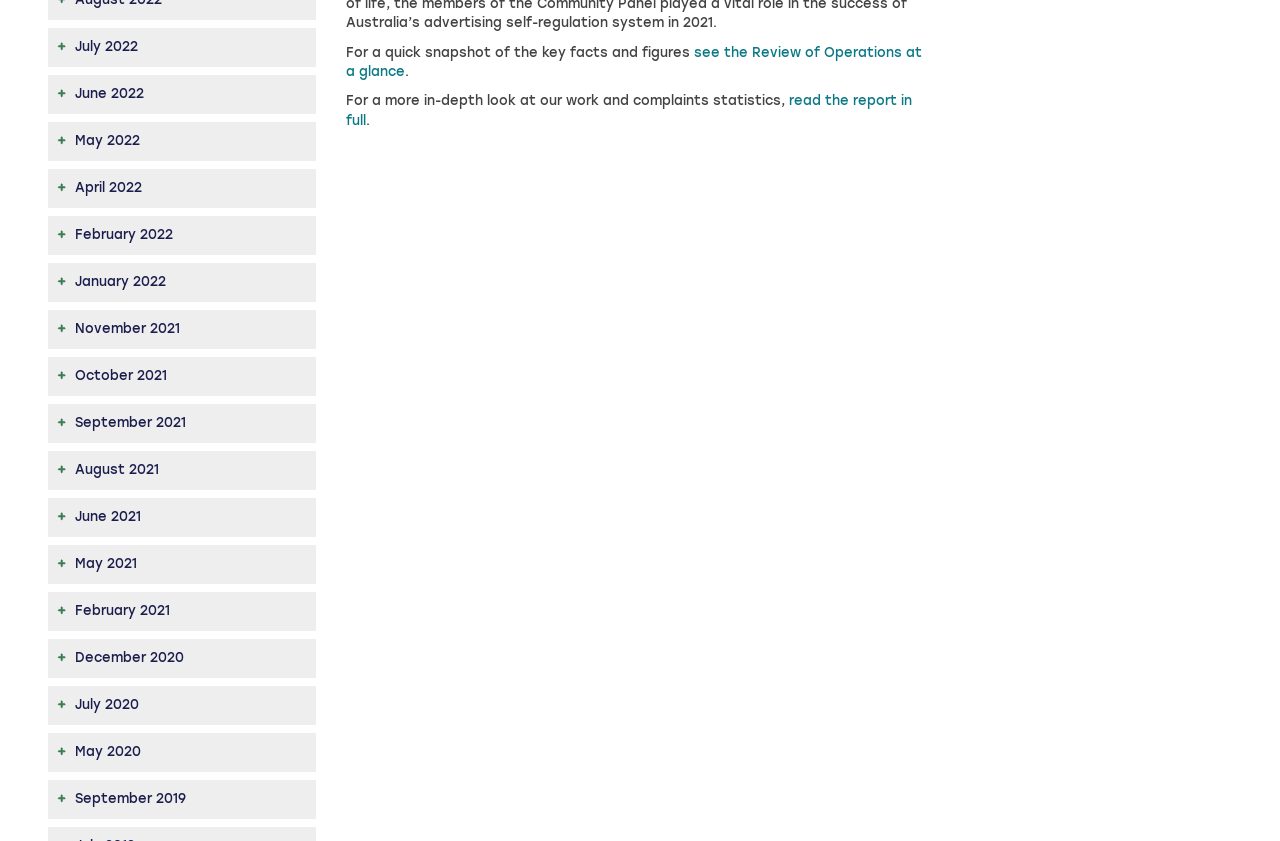Please answer the following query using a single word or phrase: 
How many sections are there on the webpage?

2